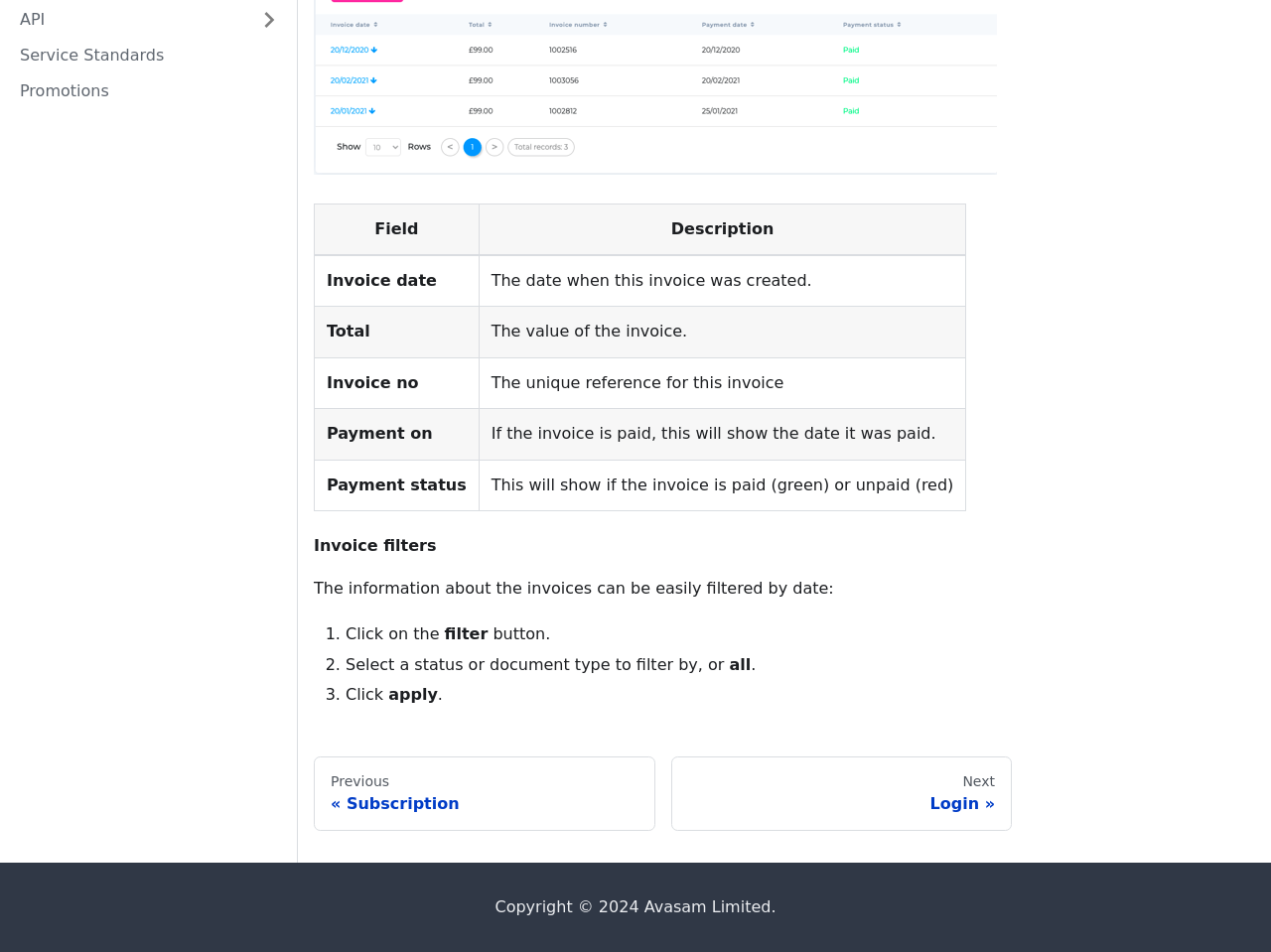Extract the bounding box coordinates of the UI element described: "Service Standards". Provide the coordinates in the format [left, top, right, bottom] with values ranging from 0 to 1.

[0.006, 0.042, 0.229, 0.075]